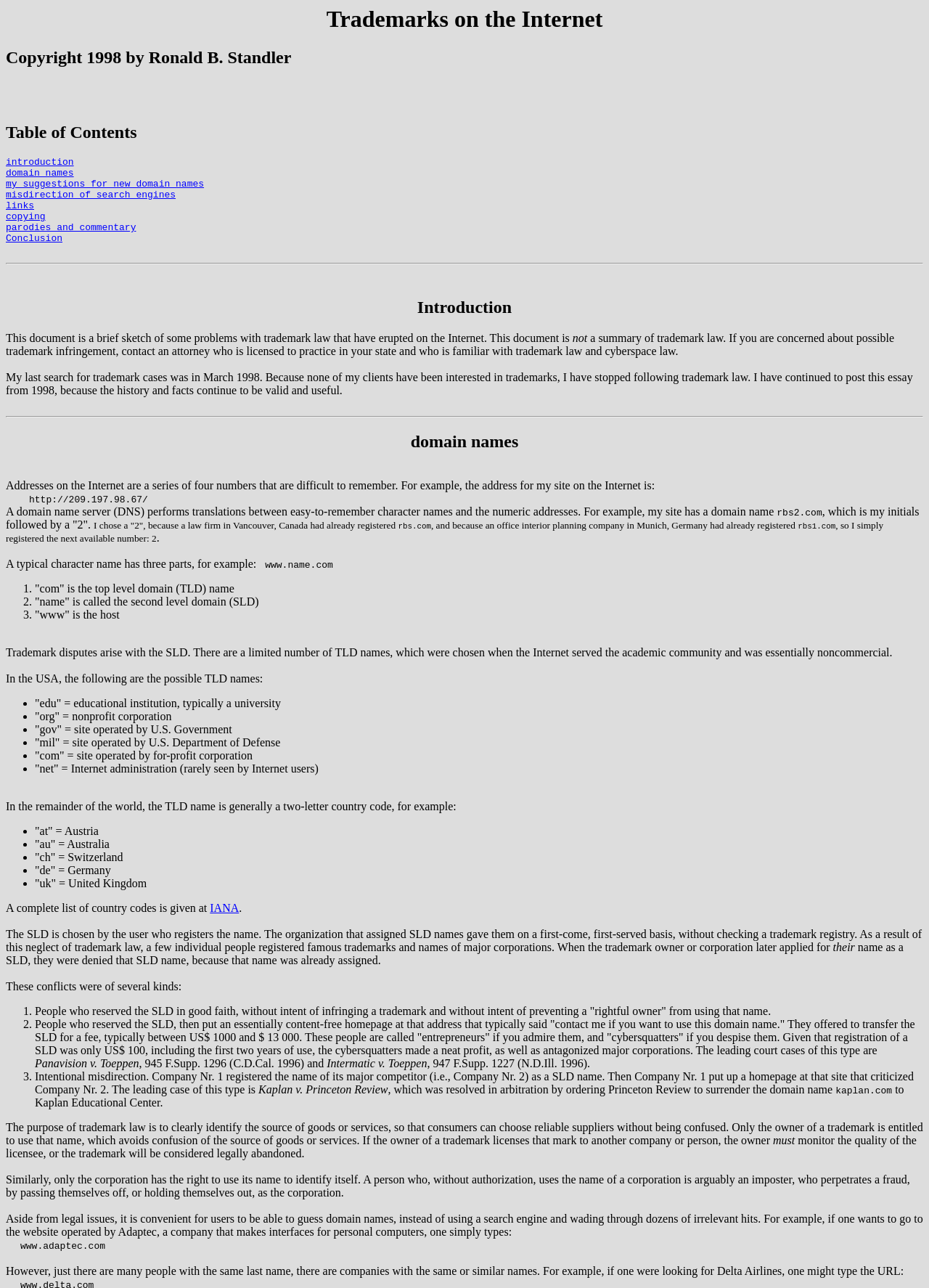What is the typical fee offered by cybersquatters?
Based on the image, answer the question with a single word or brief phrase.

Between US$1000 and $13000